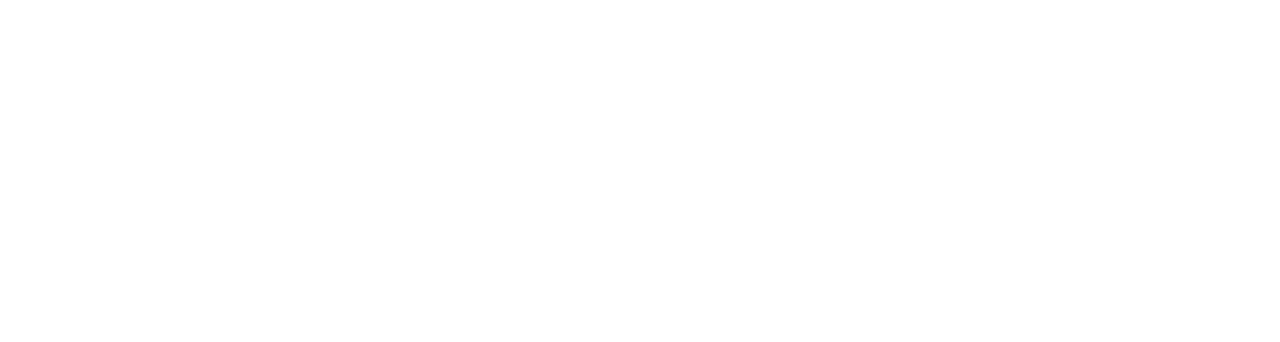Determine the bounding box coordinates of the region that needs to be clicked to achieve the task: "Learn more about giving to the Libraries".

[0.395, 0.417, 0.683, 0.522]